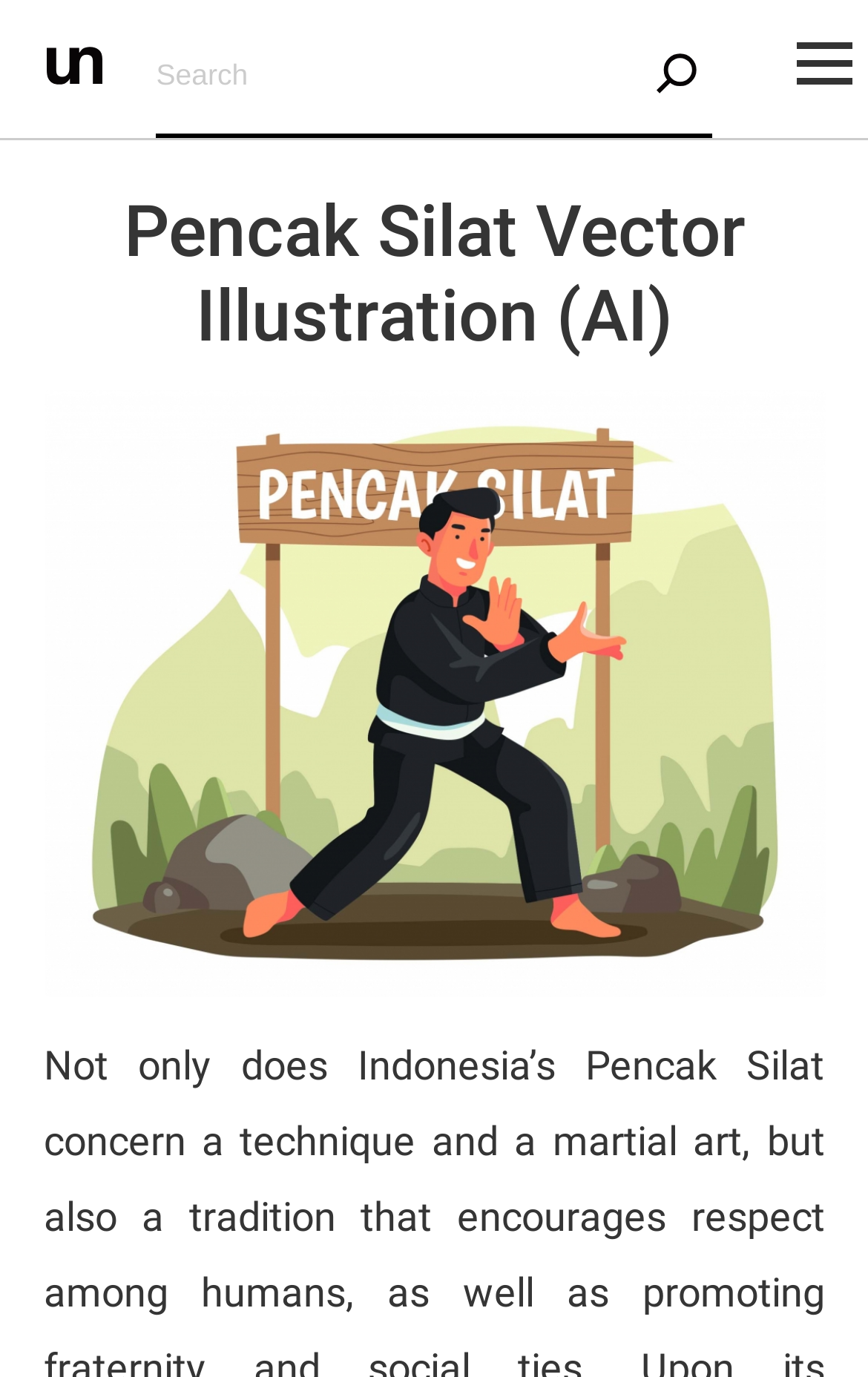Identify and extract the main heading from the webpage.

Pencak Silat Vector Illustration (AI)